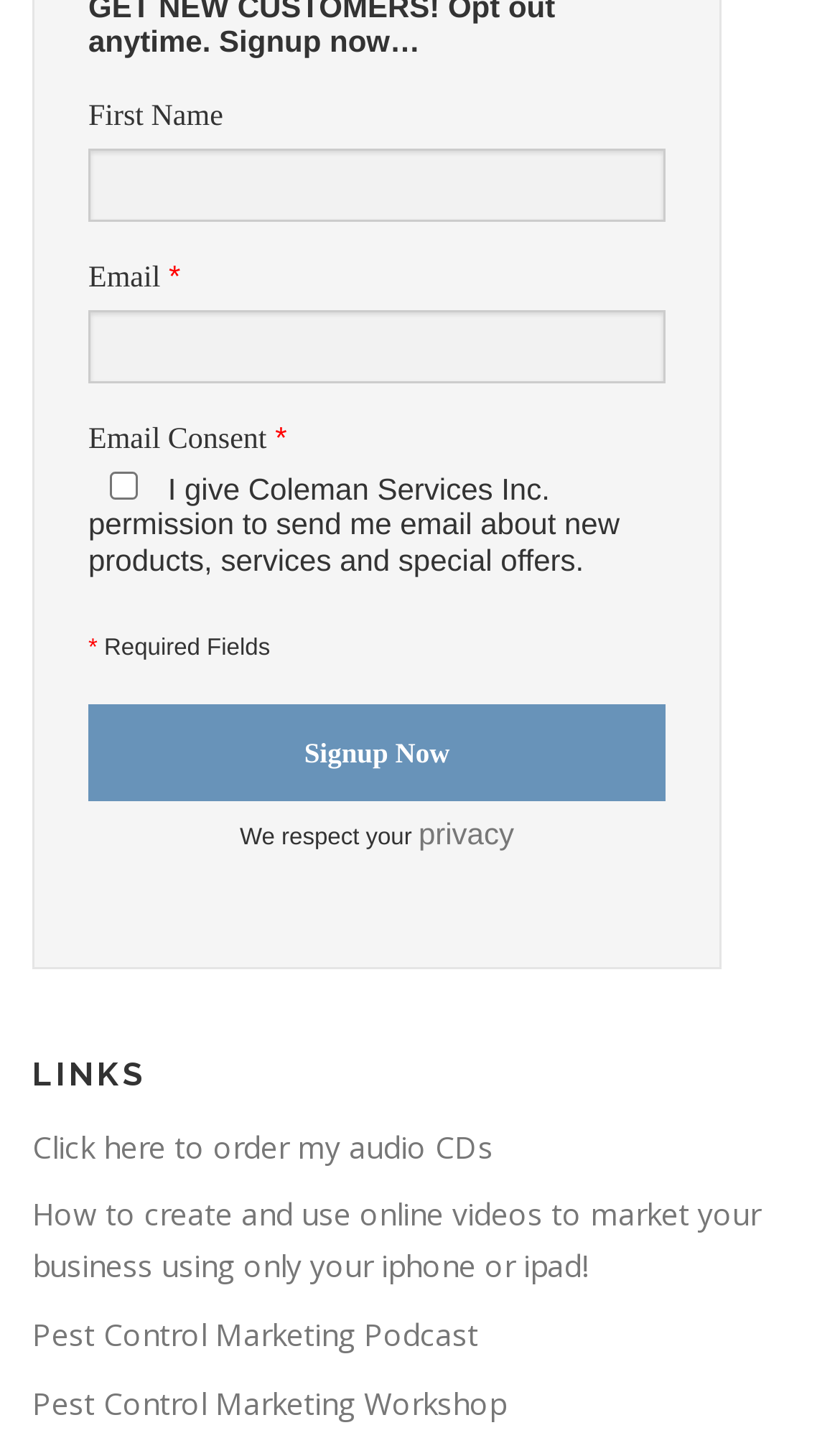Using the webpage screenshot, find the UI element described by Pest Control Marketing Podcast. Provide the bounding box coordinates in the format (top-left x, top-left y, bottom-right x, bottom-right y), ensuring all values are floating point numbers between 0 and 1.

[0.038, 0.91, 0.569, 0.939]